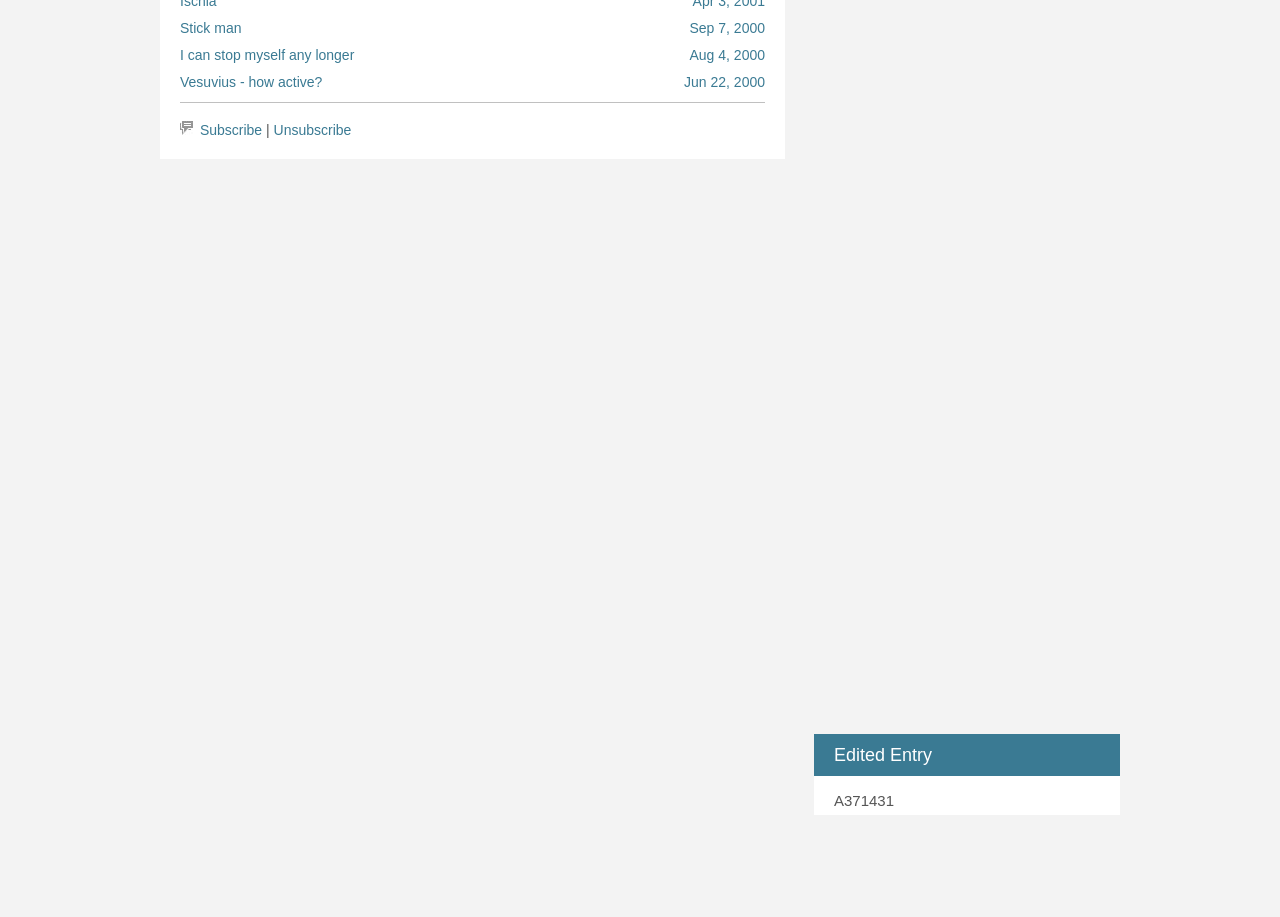Respond with a single word or phrase:
How many links are there under the 'Categorised In:' heading?

3